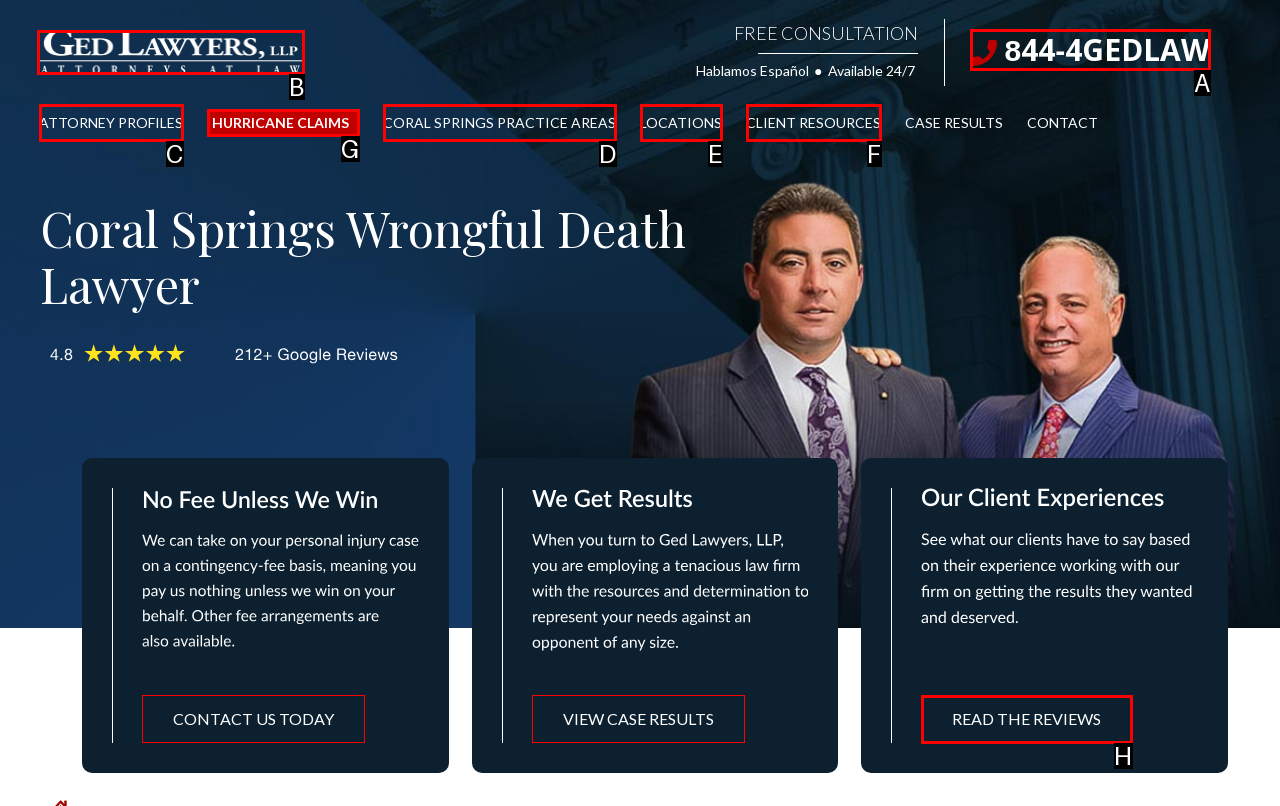Determine the HTML element that aligns with the description: Coral Springs Practice Areas
Answer by stating the letter of the appropriate option from the available choices.

D